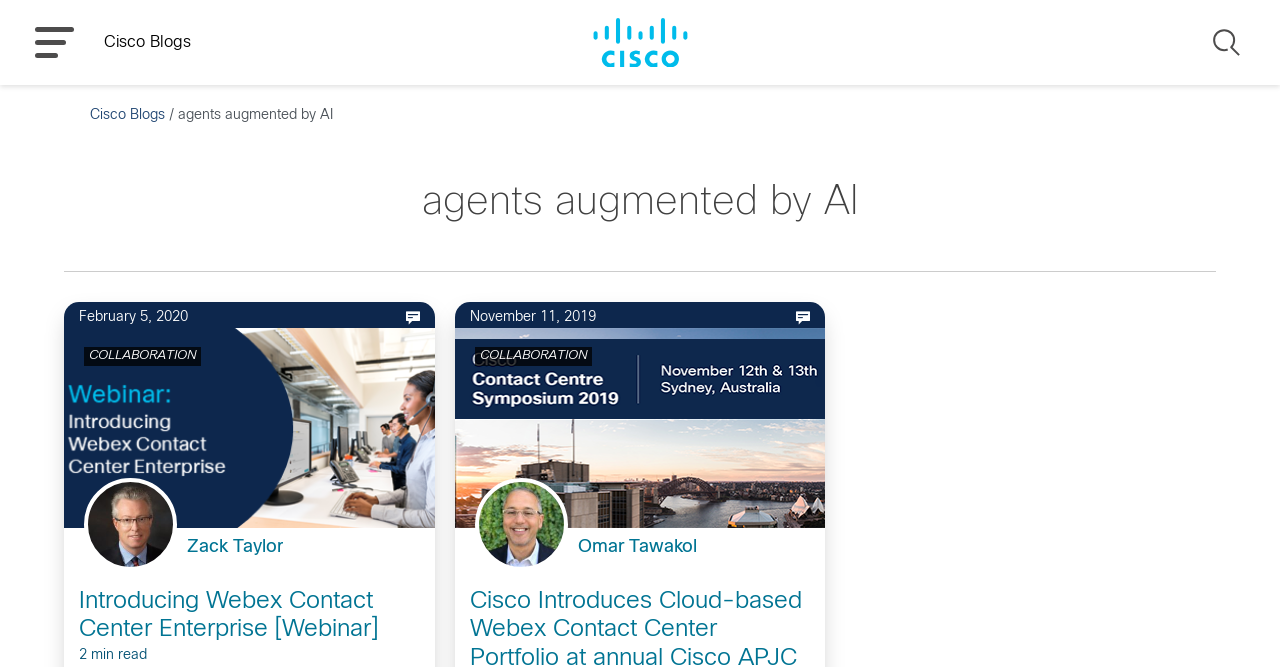Determine the bounding box coordinates of the region I should click to achieve the following instruction: "Visit the COLLABORATION page". Ensure the bounding box coordinates are four float numbers between 0 and 1, i.e., [left, top, right, bottom].

[0.07, 0.524, 0.153, 0.544]